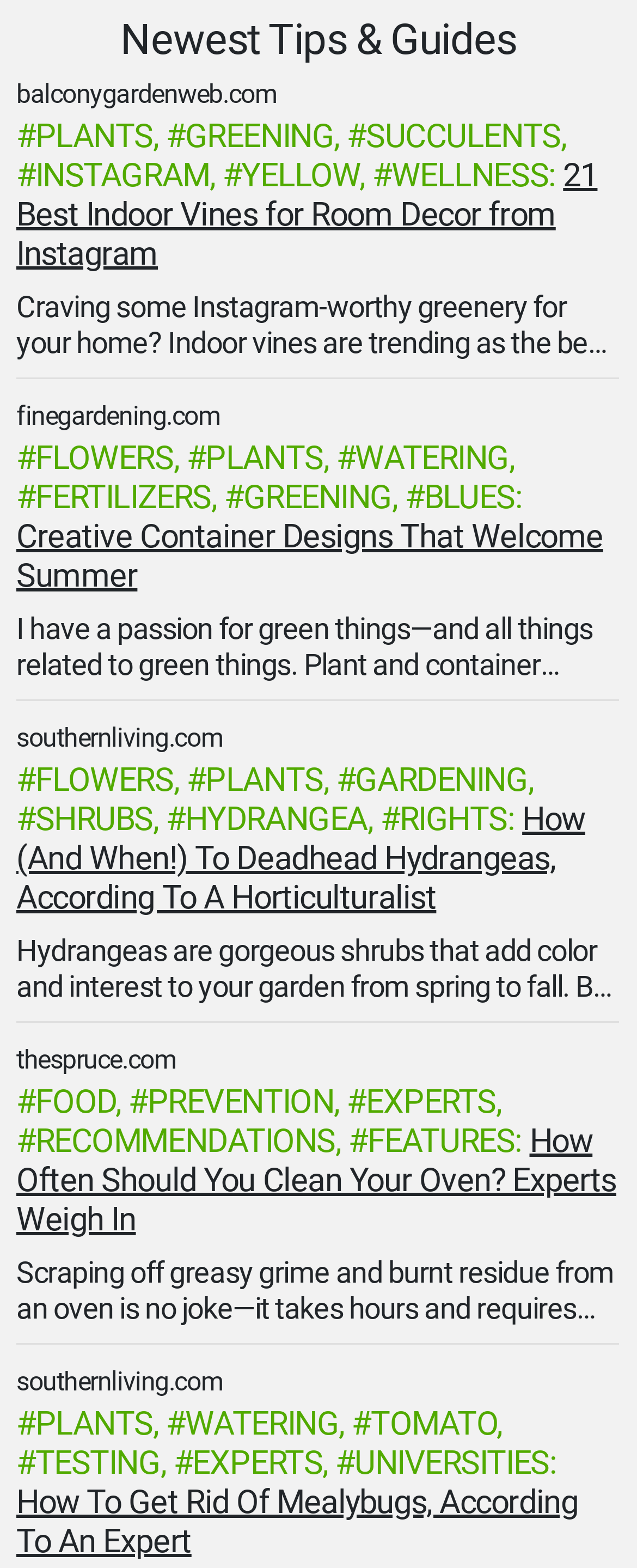Kindly determine the bounding box coordinates for the area that needs to be clicked to execute this instruction: "Explore 'How Often Should You Clean Your Oven? Experts Weigh In'".

[0.026, 0.715, 0.968, 0.79]